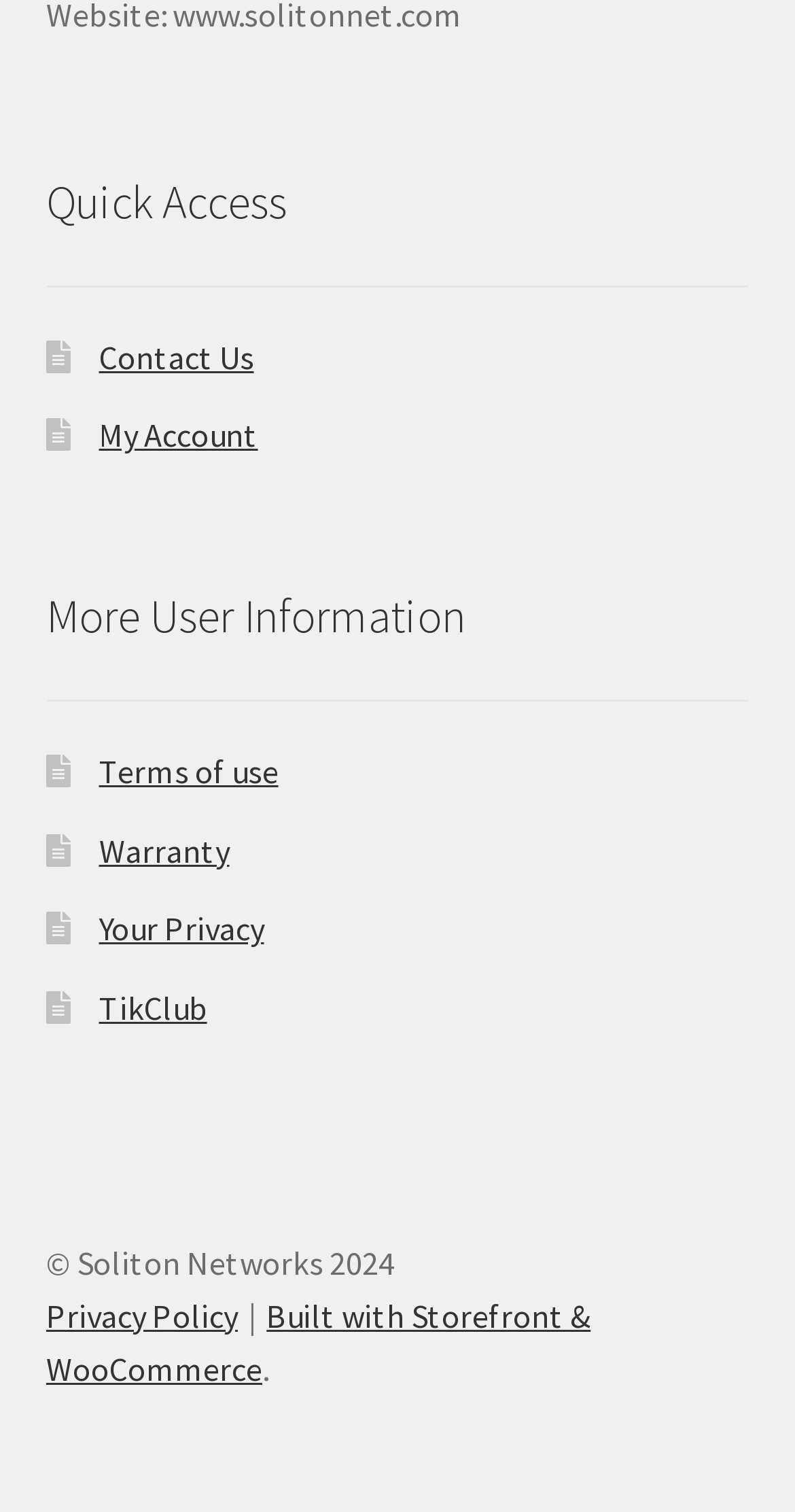Can you find the bounding box coordinates of the area I should click to execute the following instruction: "Learn about privacy"?

[0.124, 0.601, 0.332, 0.628]